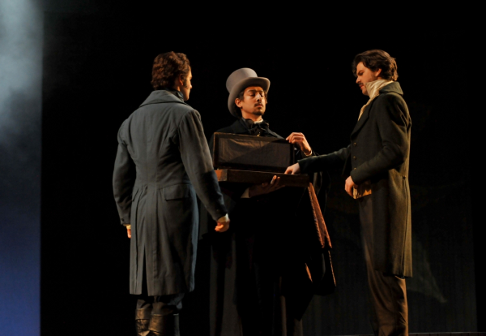Give a detailed explanation of what is happening in the image.

The image captures a dramatic moment from the opera, showcasing three male characters engaged in a tense interaction. The man in the center, wearing a top hat and holding a box, appears to be the focal point, possibly representing a character of significance or intrigue. The two other men, dressed in dark coats, stand on either side, seemingly reacting to the contents of the box or the unfolding situation.

This scene reflects themes common in operatic narratives, such as conflict, revelation, or the buildup to a pivotal moment. The somber lighting and the characters' expressions enhance the emotional intensity, suggesting that the exchange is crucial to the storyline. The portrayal highlights the dynamic relationships and tensions often explored in opera, here likely connected to the overarching narrative involving love, regret, or confrontation.

The atmosphere is charged with anticipation, drawing the audience into the characters' world as they navigate complex emotions and significant decisions.